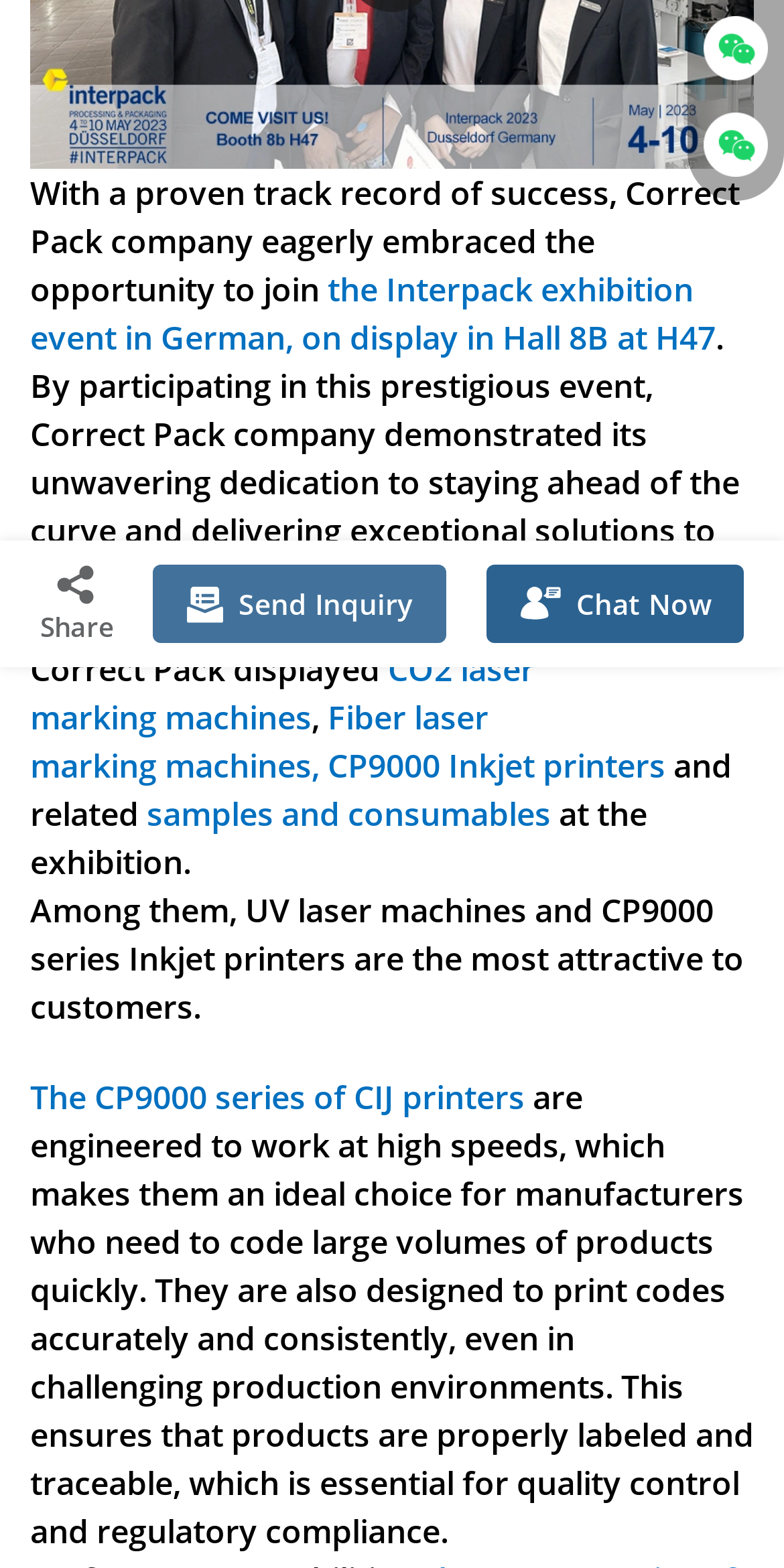Locate the bounding box coordinates of the UI element described by: "title="Nicole Chan"". The bounding box coordinates should consist of four float numbers between 0 and 1, i.e., [left, top, right, bottom].

[0.877, 0.0, 1.0, 0.062]